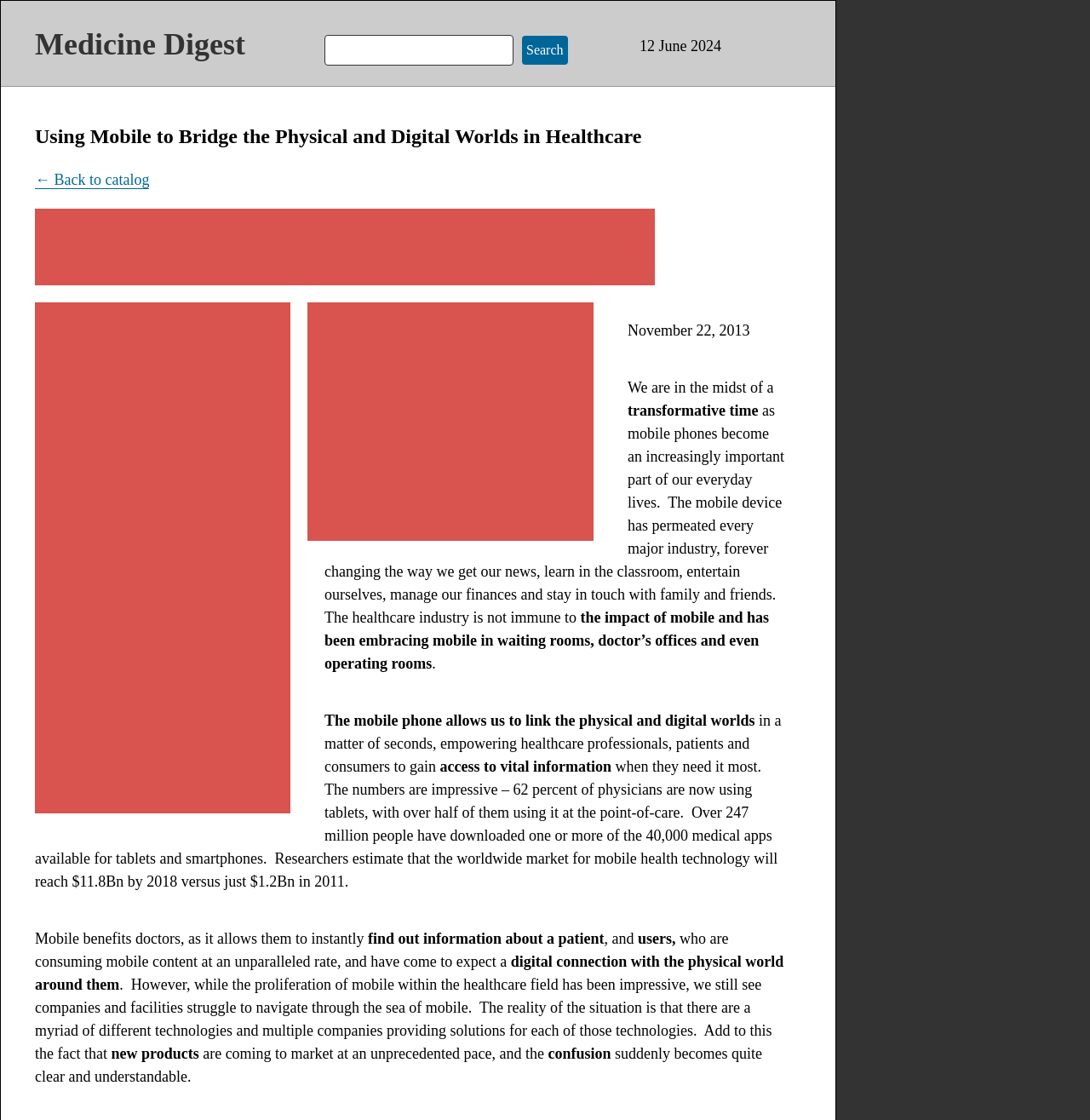What is the purpose of mobile devices in healthcare?
Please describe in detail the information shown in the image to answer the question.

The text explains that 'The mobile phone allows us to link the physical and digital worlds in a matter of seconds, empowering healthcare professionals, patients and consumers to gain access to vital information when they need it most', which highlights the role of mobile devices in bridging the physical and digital worlds in healthcare.